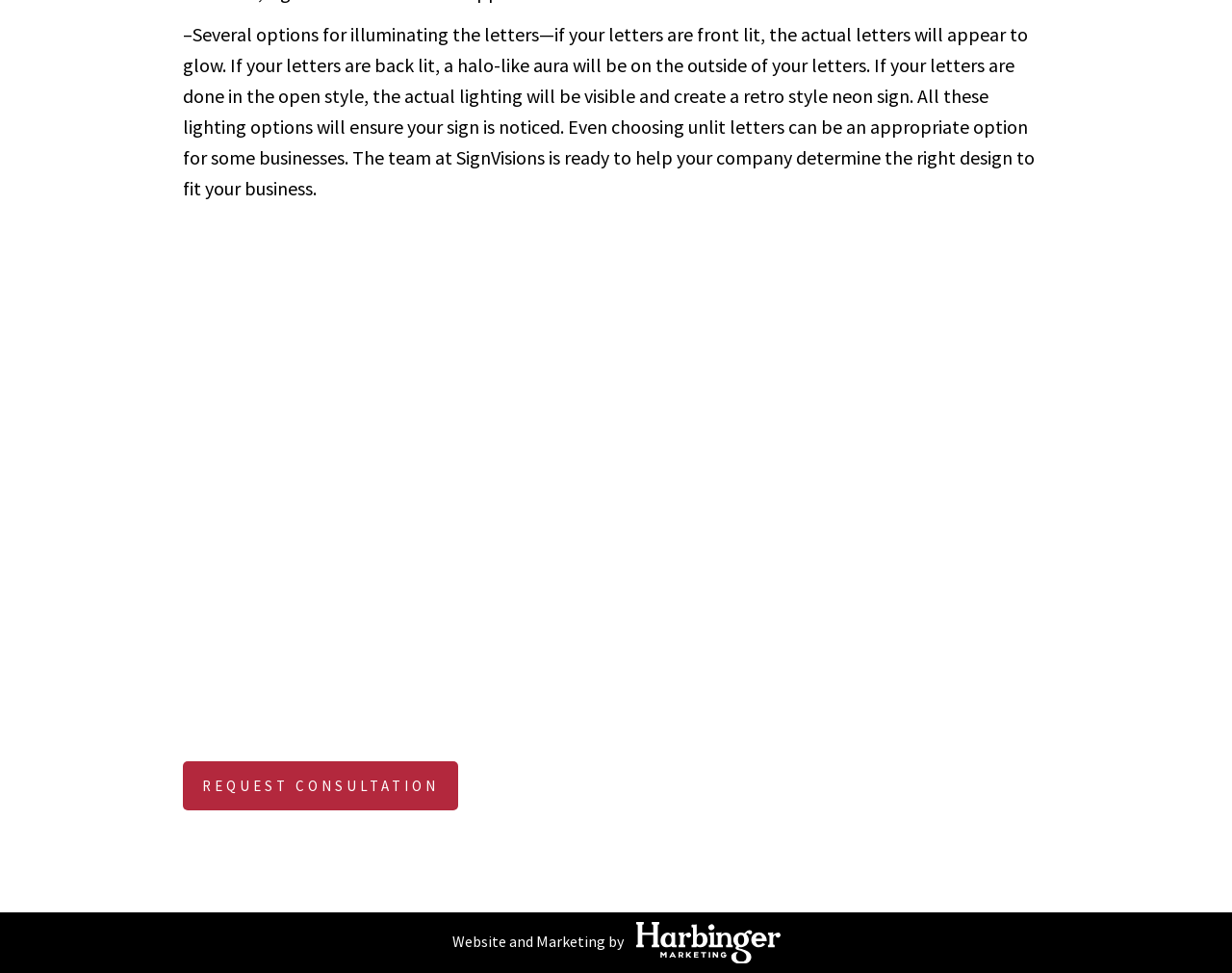Pinpoint the bounding box coordinates of the element that must be clicked to accomplish the following instruction: "Contact 'info@signvisionsatl.com' via email". The coordinates should be in the format of four float numbers between 0 and 1, i.e., [left, top, right, bottom].

[0.148, 0.661, 0.308, 0.686]